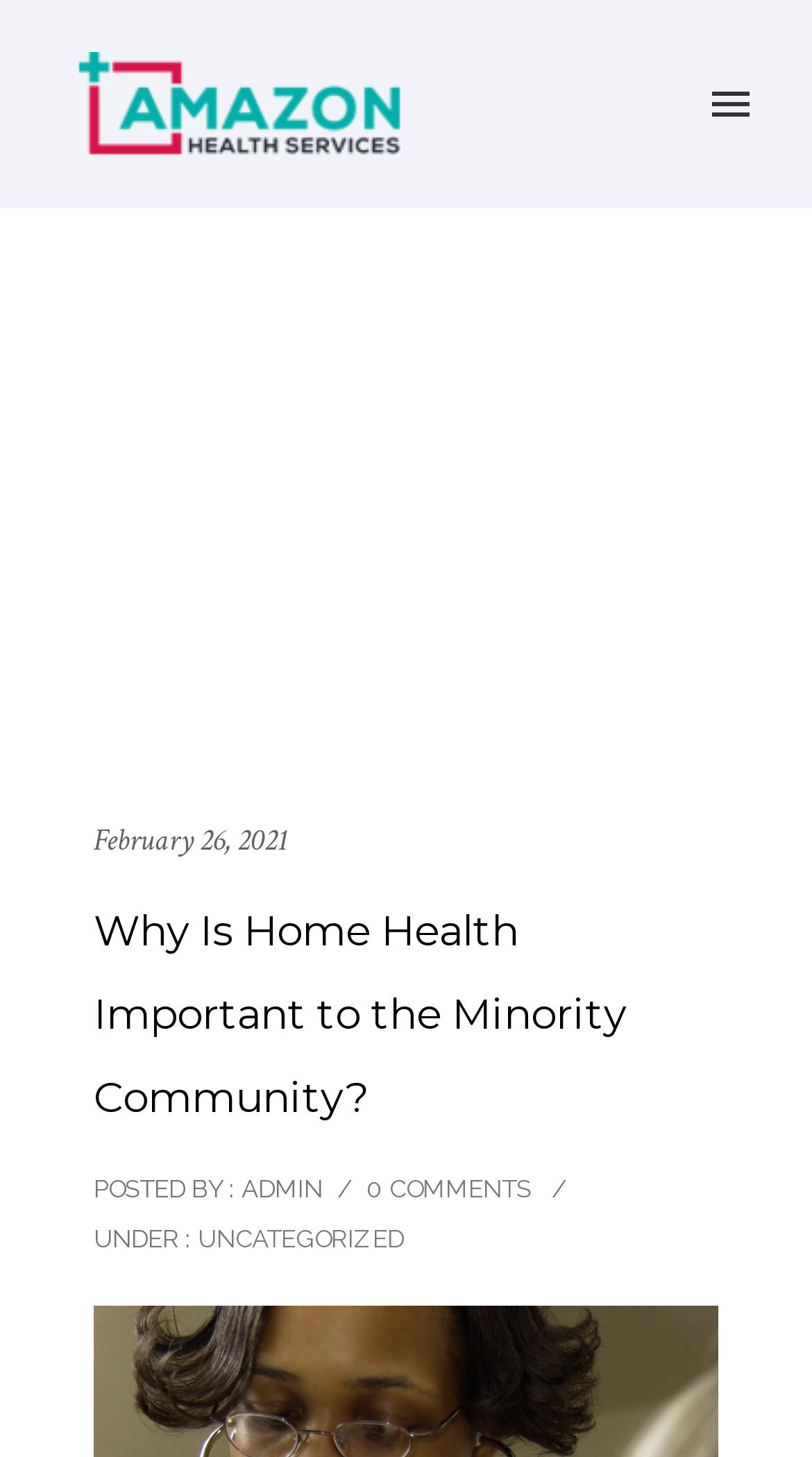Identify the bounding box for the UI element that is described as follows: "February 26, 2021".

[0.115, 0.563, 0.354, 0.59]